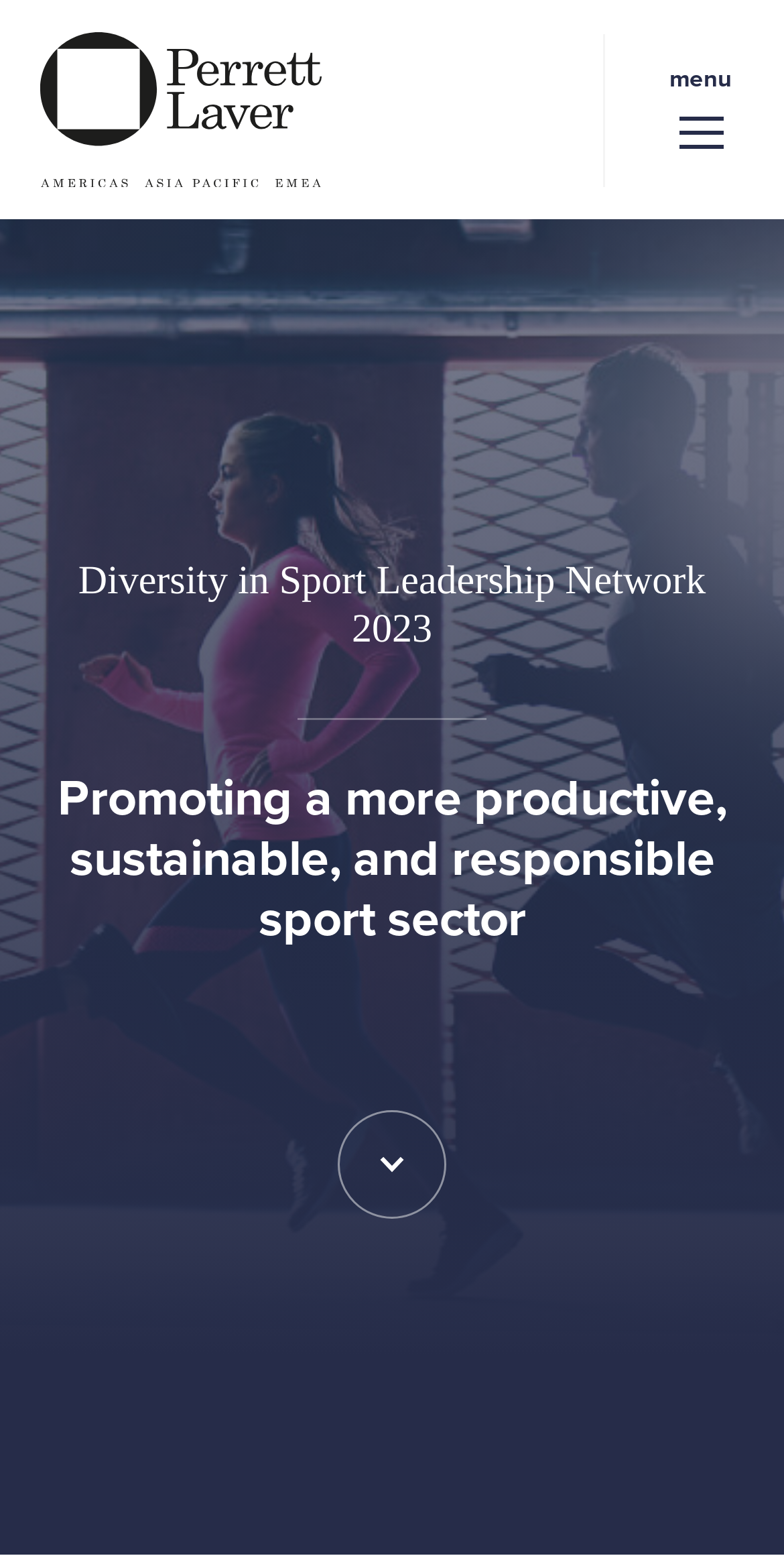Provide the bounding box coordinates of the HTML element this sentence describes: "menu". The bounding box coordinates consist of four float numbers between 0 and 1, i.e., [left, top, right, bottom].

[0.769, 0.022, 0.949, 0.119]